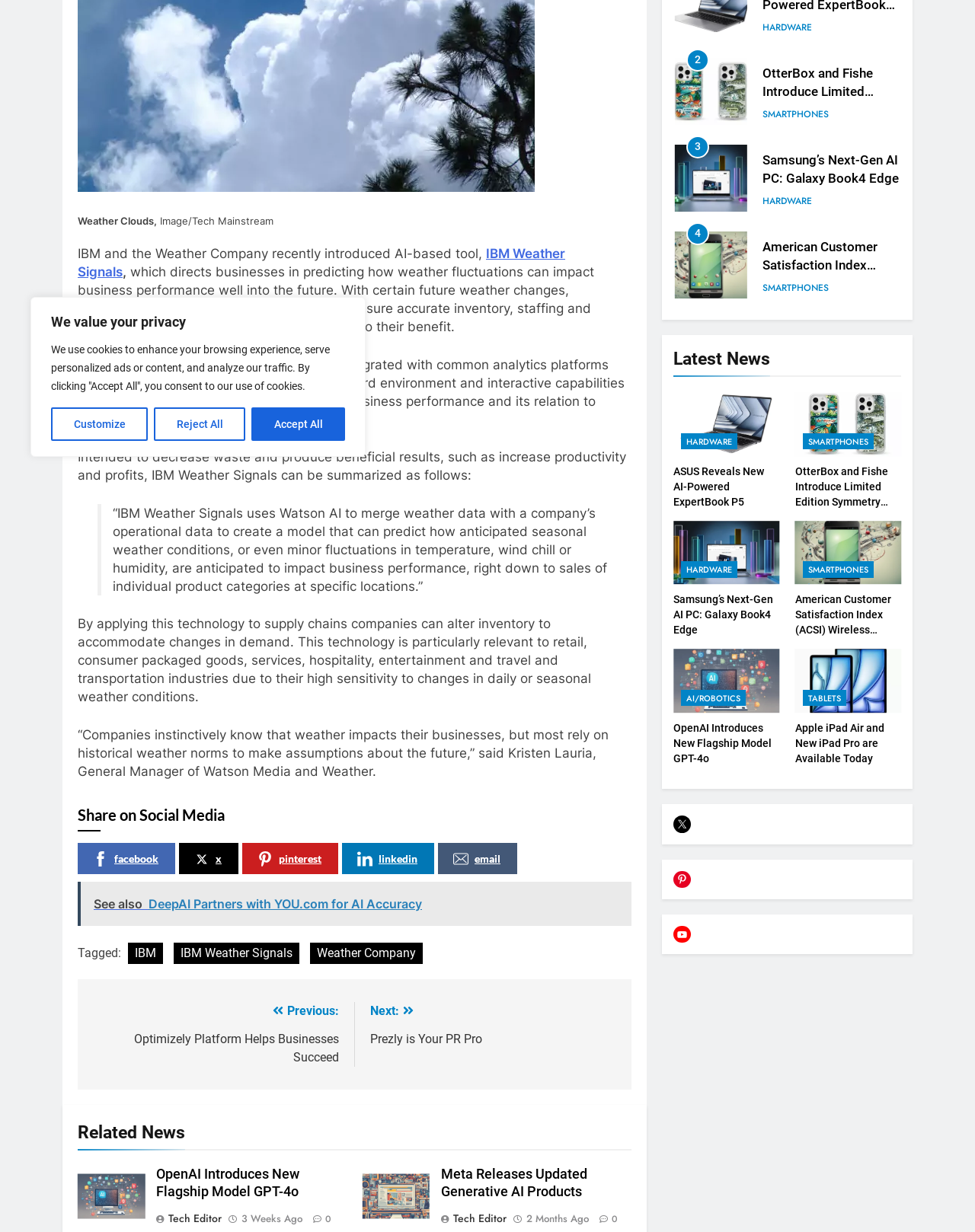From the webpage screenshot, predict the bounding box of the UI element that matches this description: "Smartphones".

[0.823, 0.351, 0.896, 0.365]